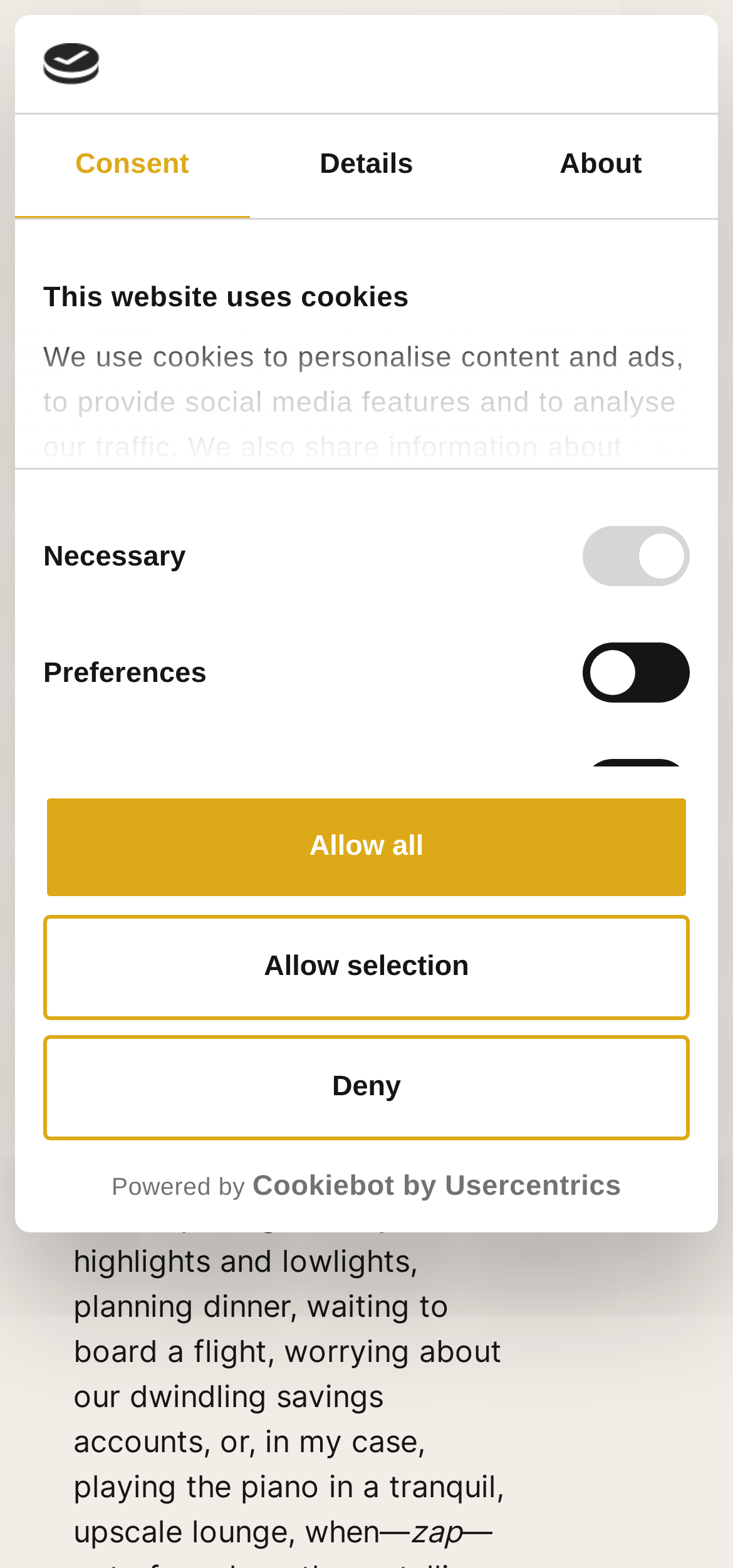Provide a thorough description of this webpage.

This webpage is titled "Quiet, Interrupted - Robin Meloy Goldsby" and has a prominent dialog box at the top, taking up most of the screen, with a logo image on the top left corner. The dialog box has a horizontal tab list with three tabs: "Consent", "Details", and "About", with "Consent" being the selected tab.

Below the tab list, there is a section explaining that the website uses cookies, with a heading "This website uses cookies" and a paragraph of text describing the purpose of the cookies. This section also contains a group of checkboxes labeled "Necessary", "Preferences", "Statistics", and "Marketing", with the "Necessary" checkbox being disabled and checked by default.

There are three buttons below the checkbox group: "Deny", "Allow selection", and "Allow all". On the top right corner of the dialog box, there is a link with a logo image that opens in a new window, accompanied by the text "Powered by Cookiebot by Usercentrics".

Outside of the dialog box, there is a heading "Quiet, Interrupted" and a paragraph of text that describes a tranquil scene, mentioning activities such as reading, contemplating, and playing the piano. The text is interrupted by a single word "zap" at the bottom of the page. There is also a small image and a link on the top right corner of the page, but they are not prominent.